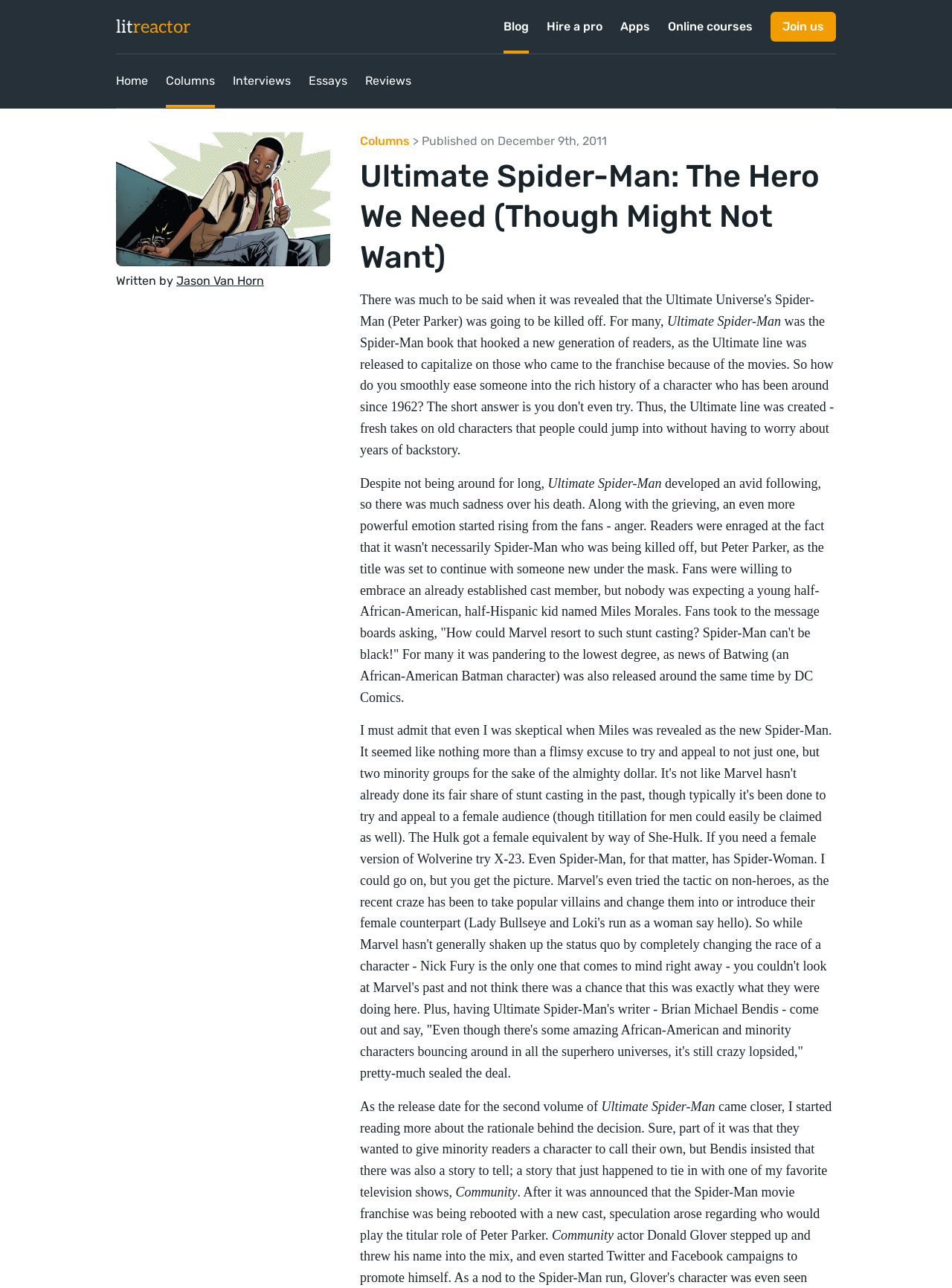Find the bounding box coordinates of the element's region that should be clicked in order to follow the given instruction: "Check the 'Reviews' page". The coordinates should consist of four float numbers between 0 and 1, i.e., [left, top, right, bottom].

[0.384, 0.042, 0.432, 0.084]